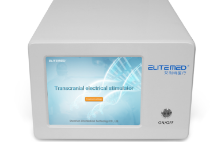What is the primary function of the device?
With the help of the image, please provide a detailed response to the question.

The device is engineered to facilitate non-invasive brain stimulation, which can aid in various treatments such as enhancing neuroplasticity and managing neurological disorders.